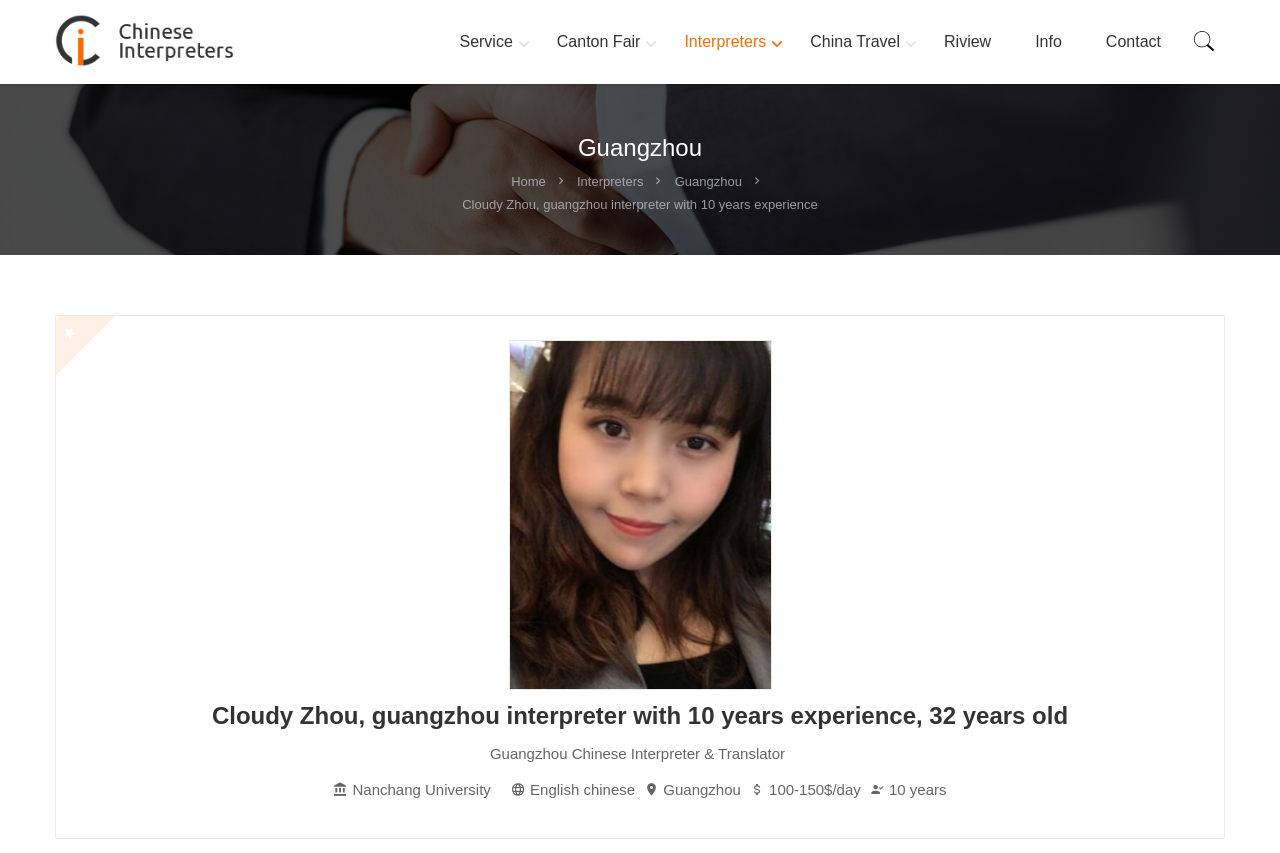What is the profession of Cloudy Zhou?
Using the visual information, answer the question in a single word or phrase.

Interpreter